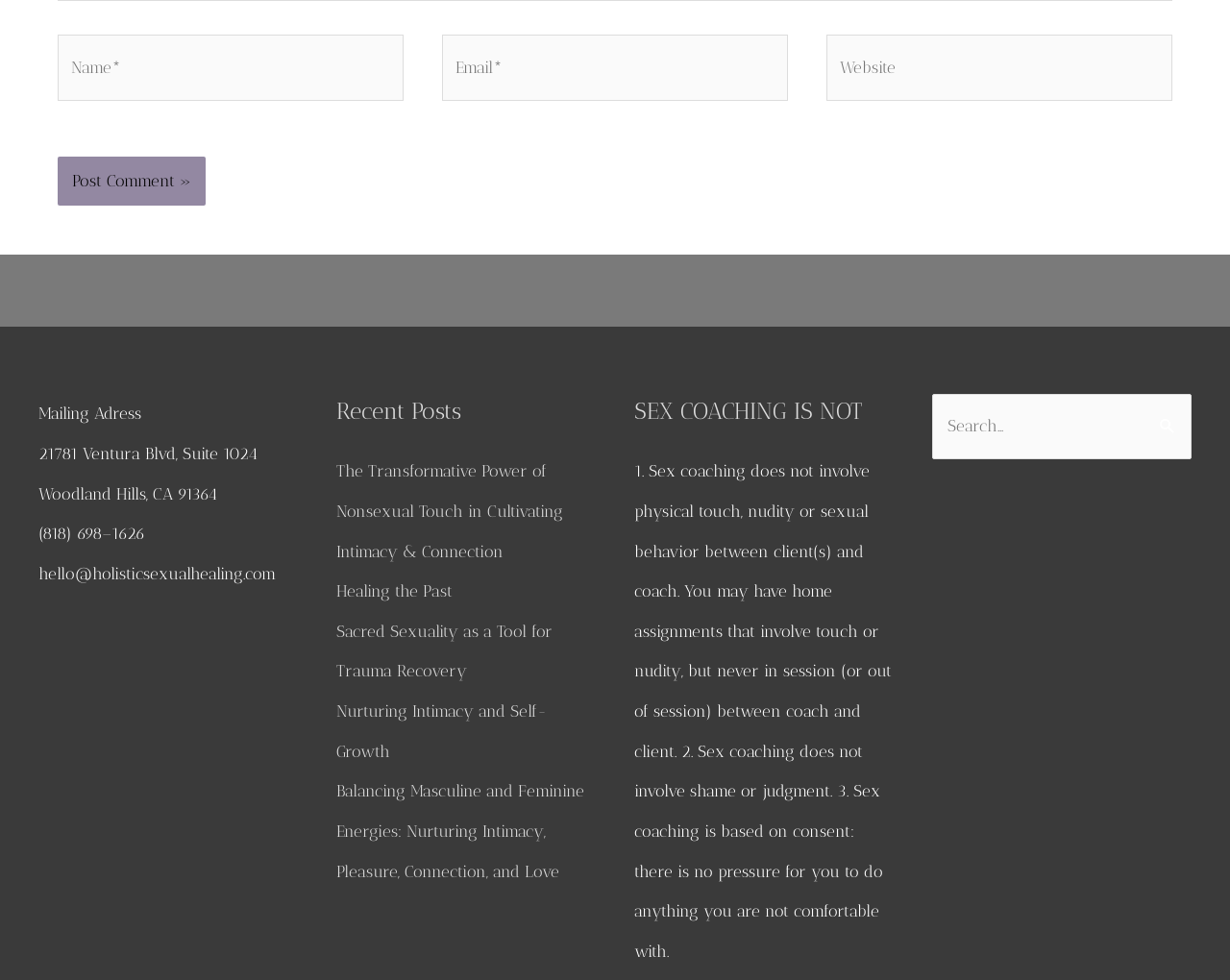Based on the element description "parent_node: Search for: name="s" placeholder="Search..."", predict the bounding box coordinates of the UI element.

[0.758, 0.402, 0.969, 0.469]